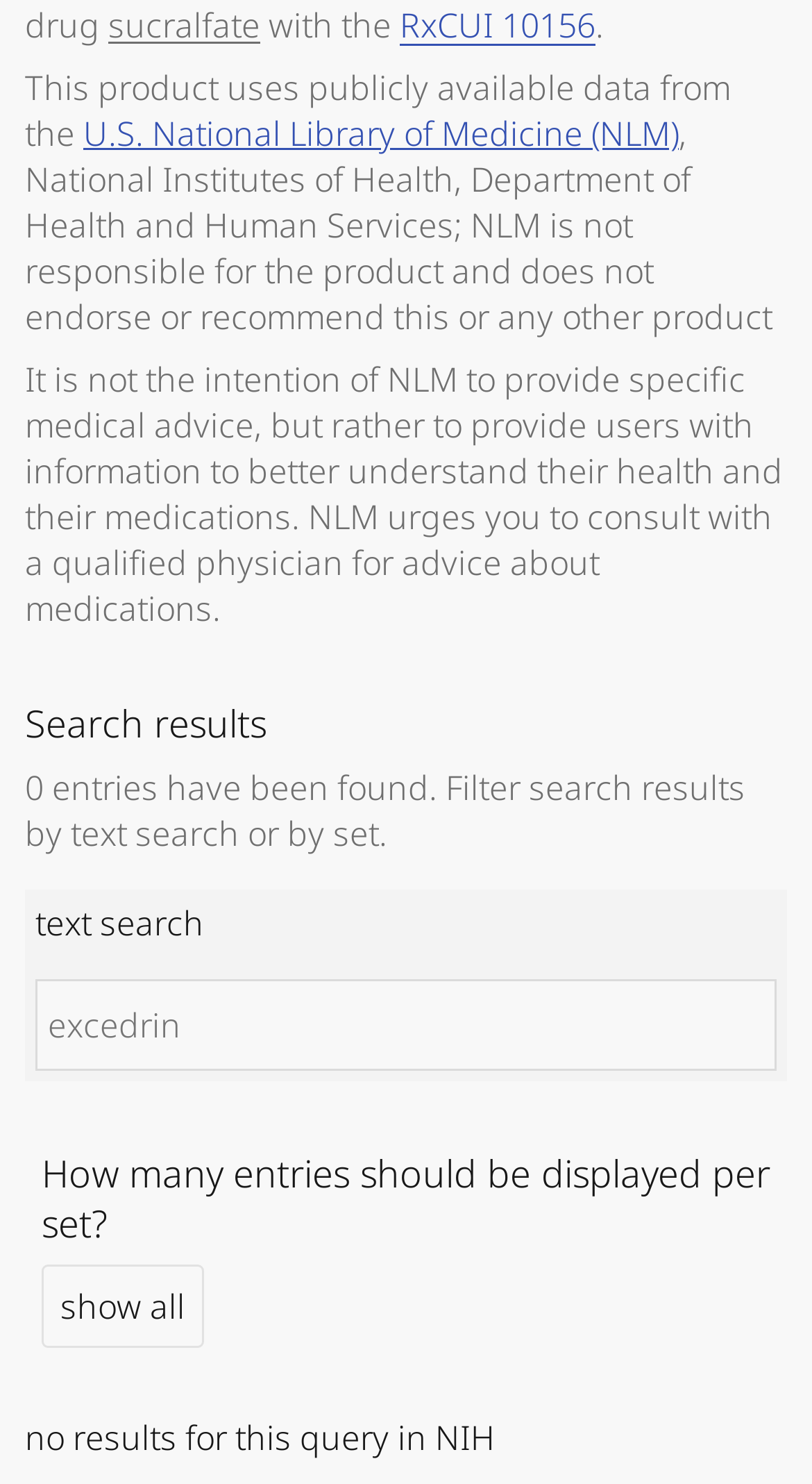Bounding box coordinates are to be given in the format (top-left x, top-left y, bottom-right x, bottom-right y). All values must be floating point numbers between 0 and 1. Provide the bounding box coordinate for the UI element described as: Index

None